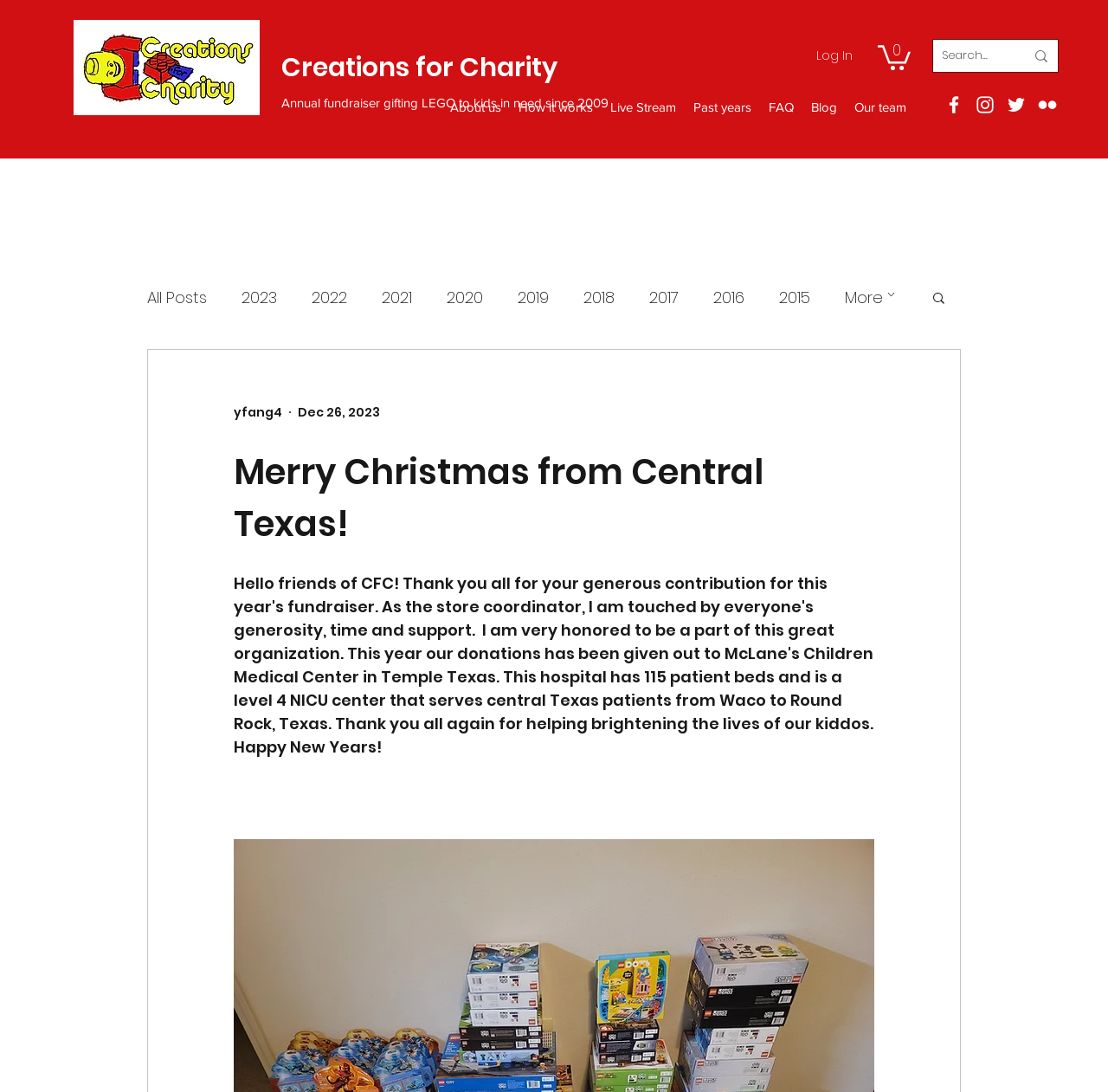Could you find the bounding box coordinates of the clickable area to complete this instruction: "Visit the About us page"?

[0.398, 0.079, 0.46, 0.118]